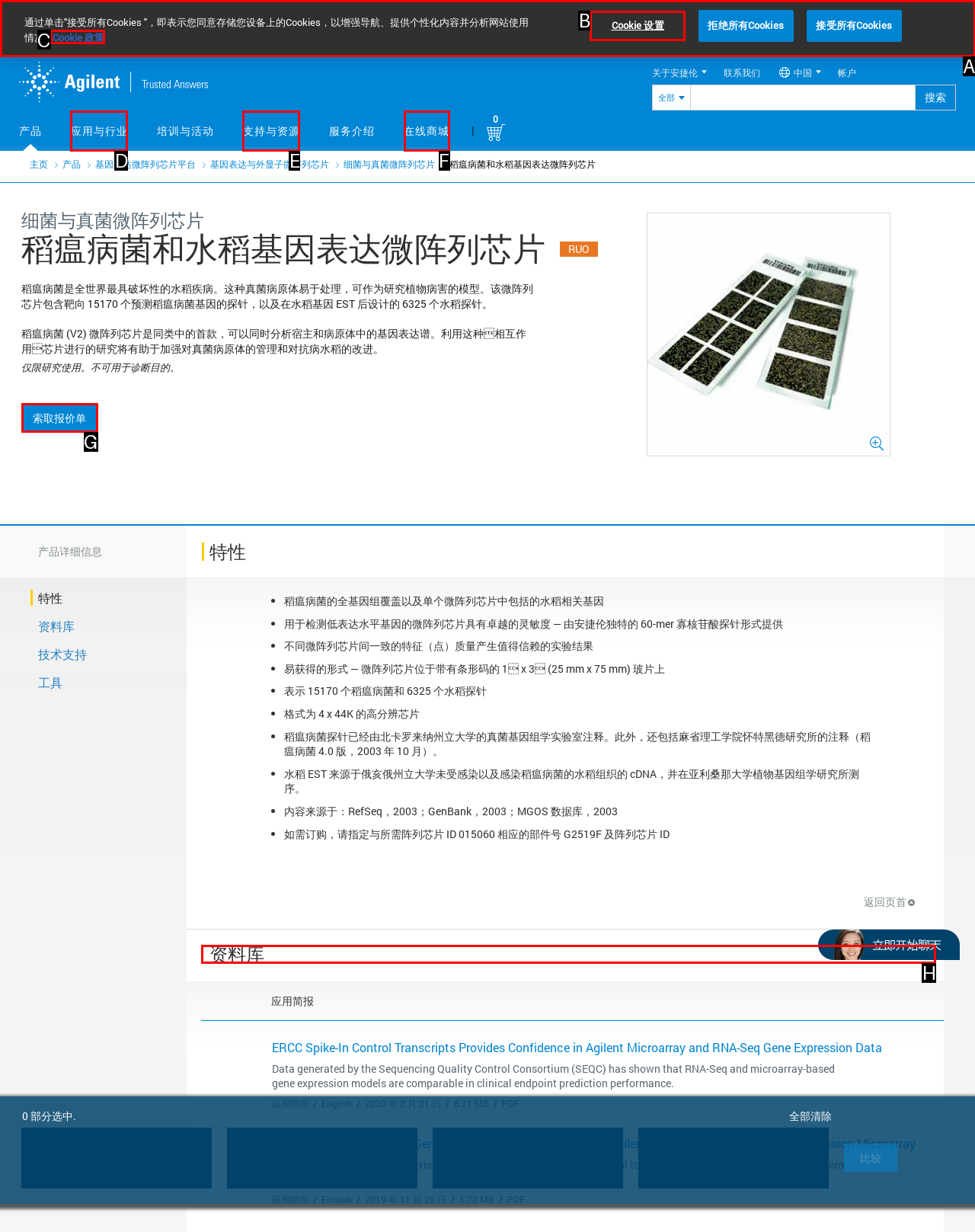Identify the HTML element to select in order to accomplish the following task: go to database
Reply with the letter of the chosen option from the given choices directly.

H